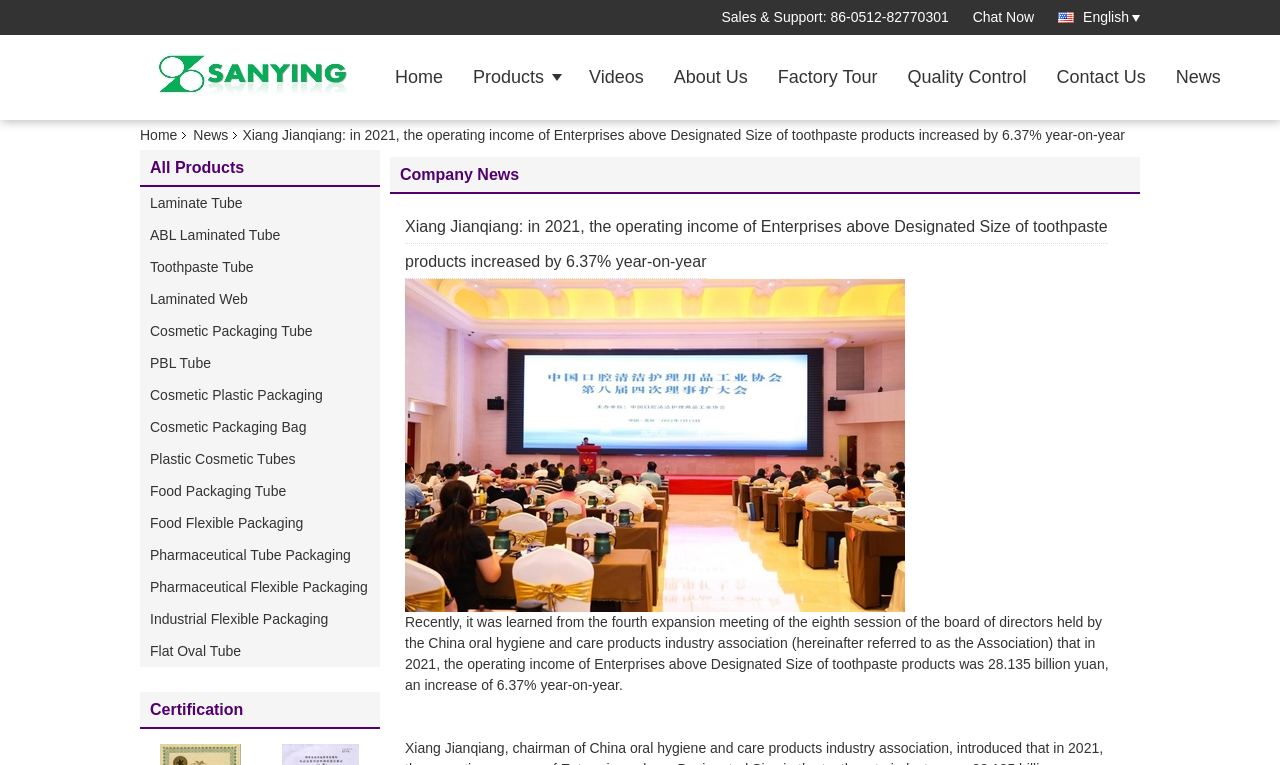Could you indicate the bounding box coordinates of the region to click in order to complete this instruction: "View company news".

[0.907, 0.046, 0.965, 0.157]